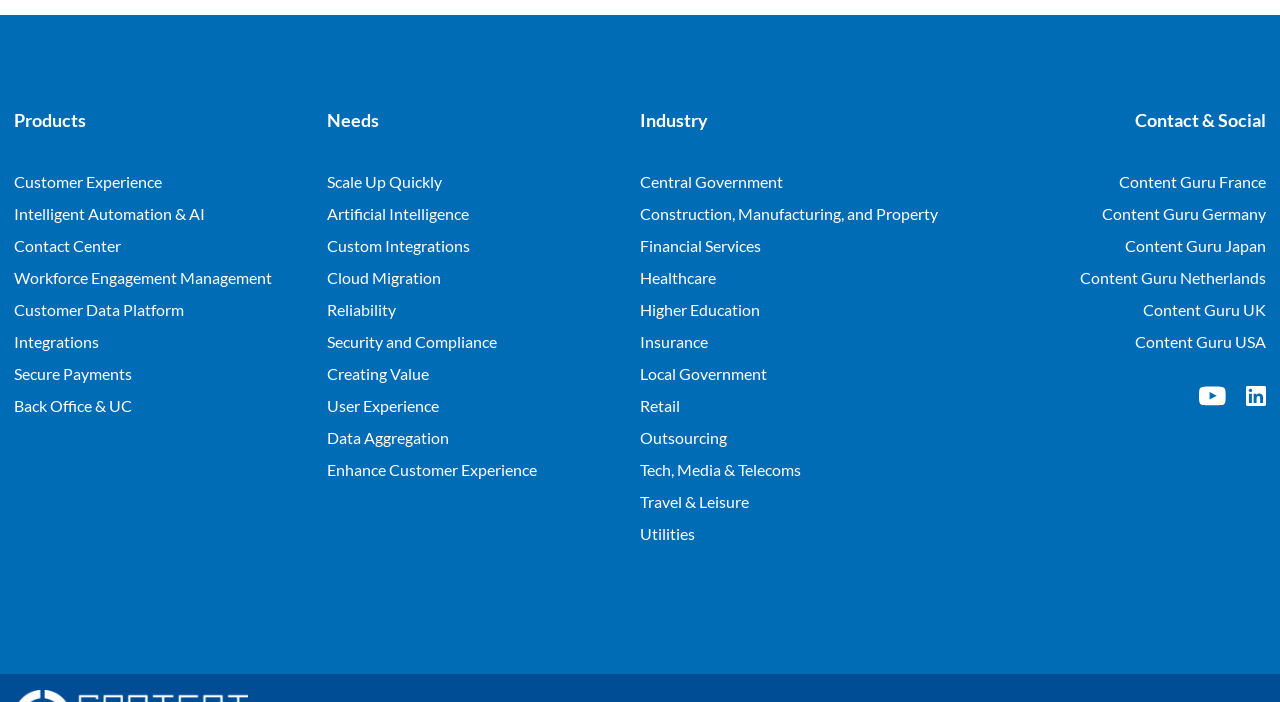What is the language of the first link under the 'Contact & Social' category?
Please ensure your answer is as detailed and informative as possible.

The first link under the 'Contact & Social' category is 'Content Guru France', which suggests that the language of this link is French.